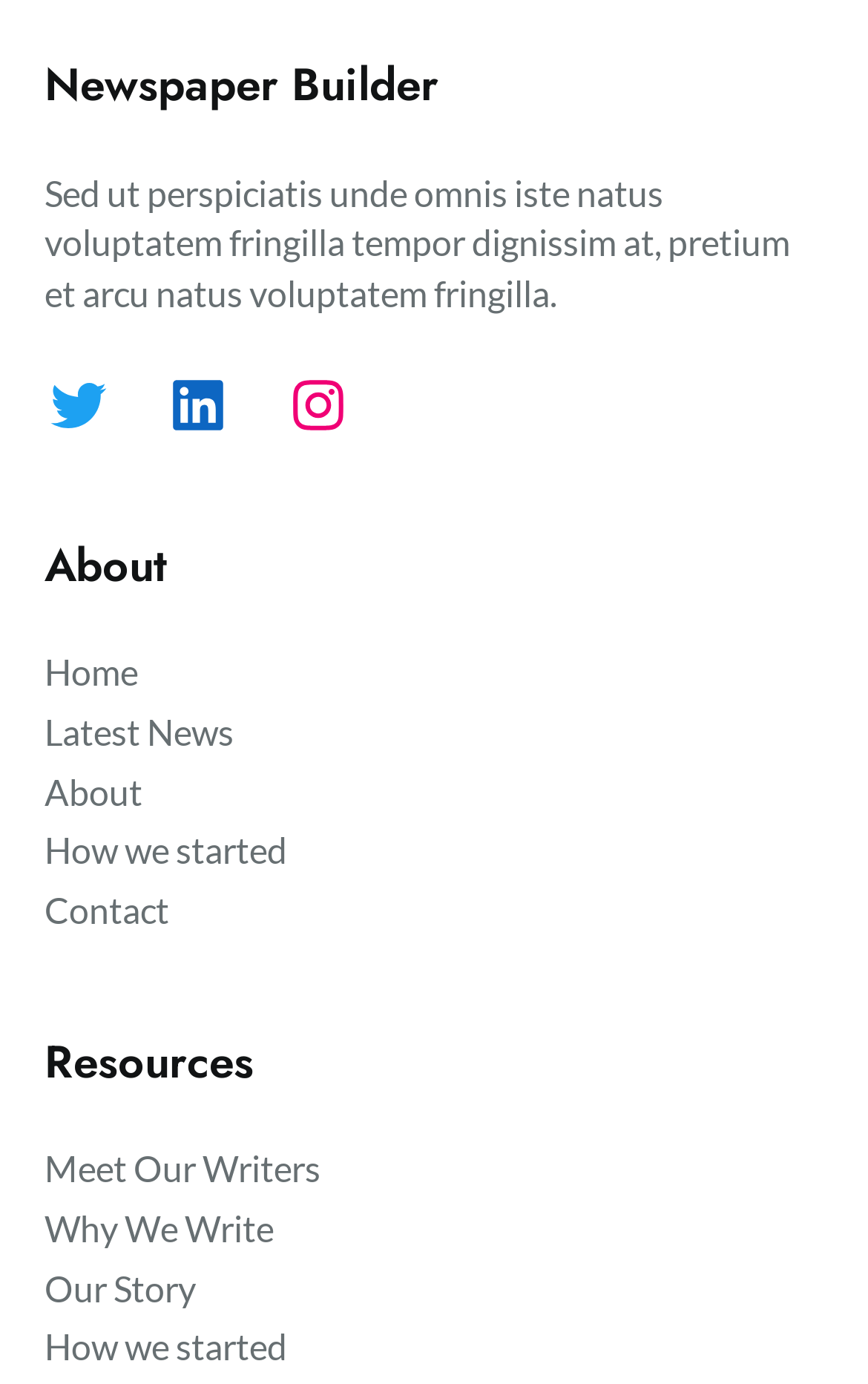What is the first sentence of the static text?
Using the visual information, answer the question in a single word or phrase.

Sed ut perspiciatis unde omnis iste natus voluptatem fringilla tempor dignissim at, pretium et arcu natus voluptatem fringilla.